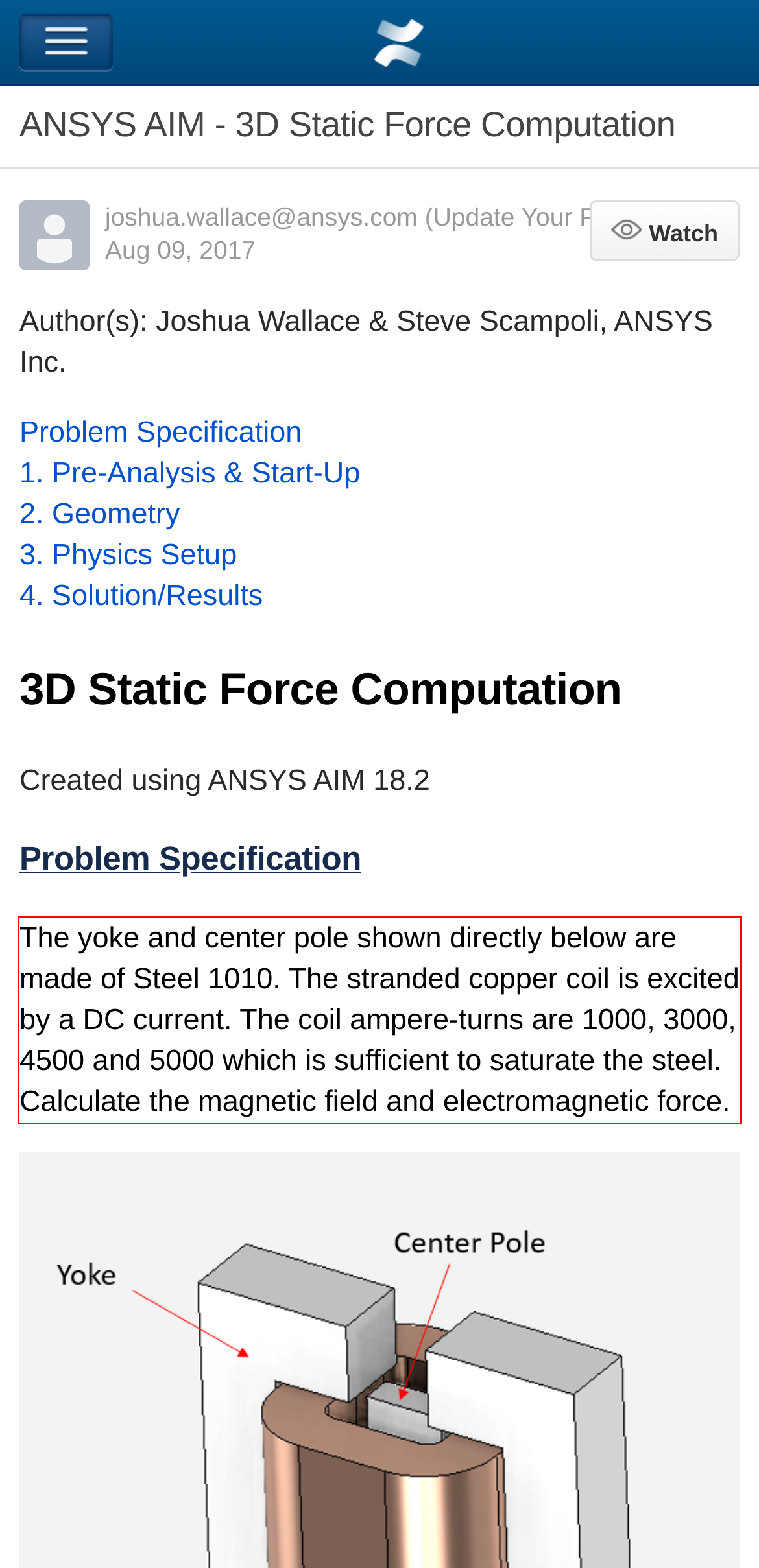Within the screenshot of a webpage, identify the red bounding box and perform OCR to capture the text content it contains.

The yoke and center pole shown directly below are made of Steel 1010. The stranded copper coil is excited by a DC current. The coil ampere-turns are 1000, 3000, 4500 and 5000 which is sufficient to saturate the steel. Calculate the magnetic field and electromagnetic force.